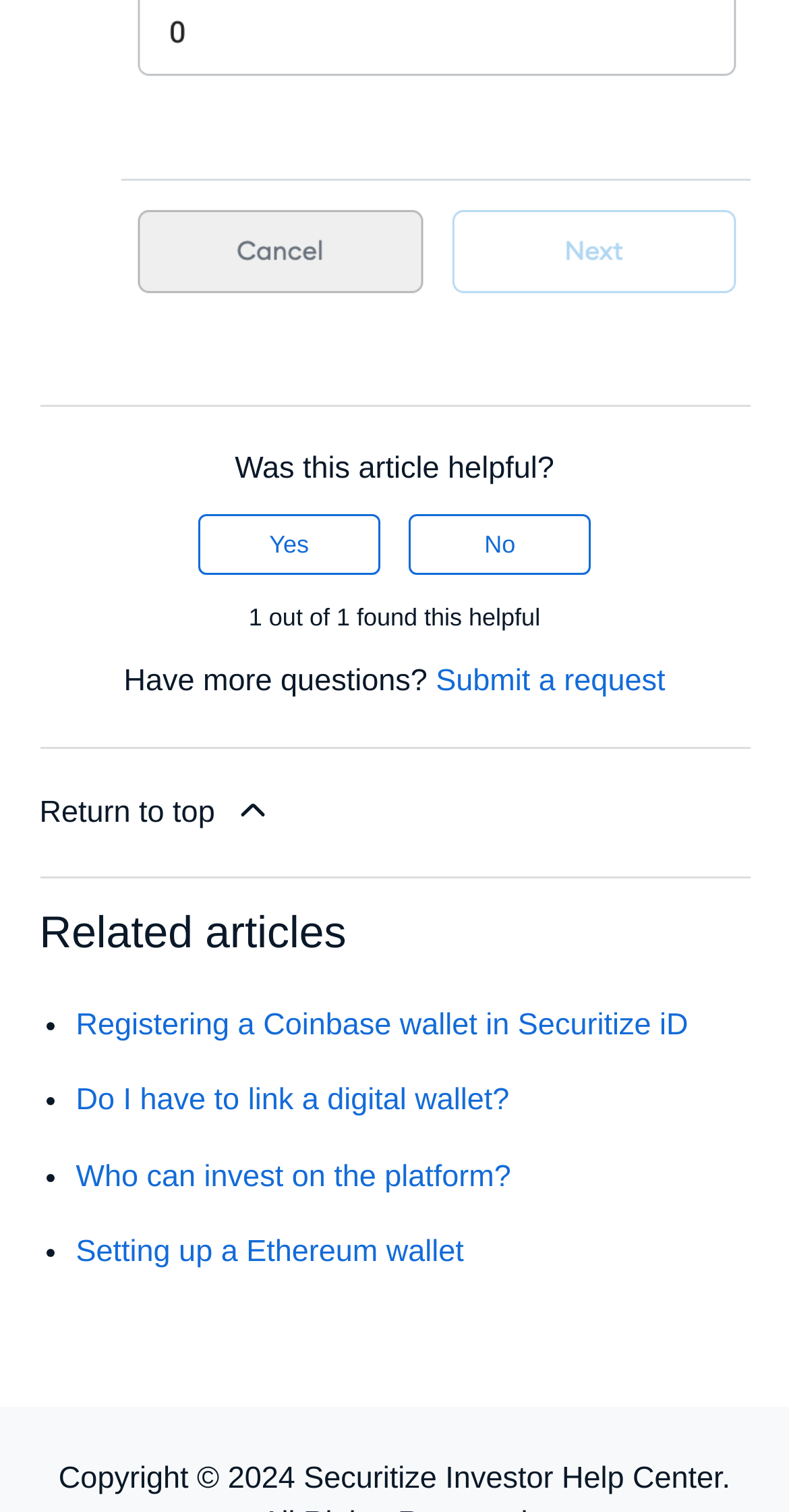What is the topic of the related articles?
Use the screenshot to answer the question with a single word or phrase.

Securitize and wallets